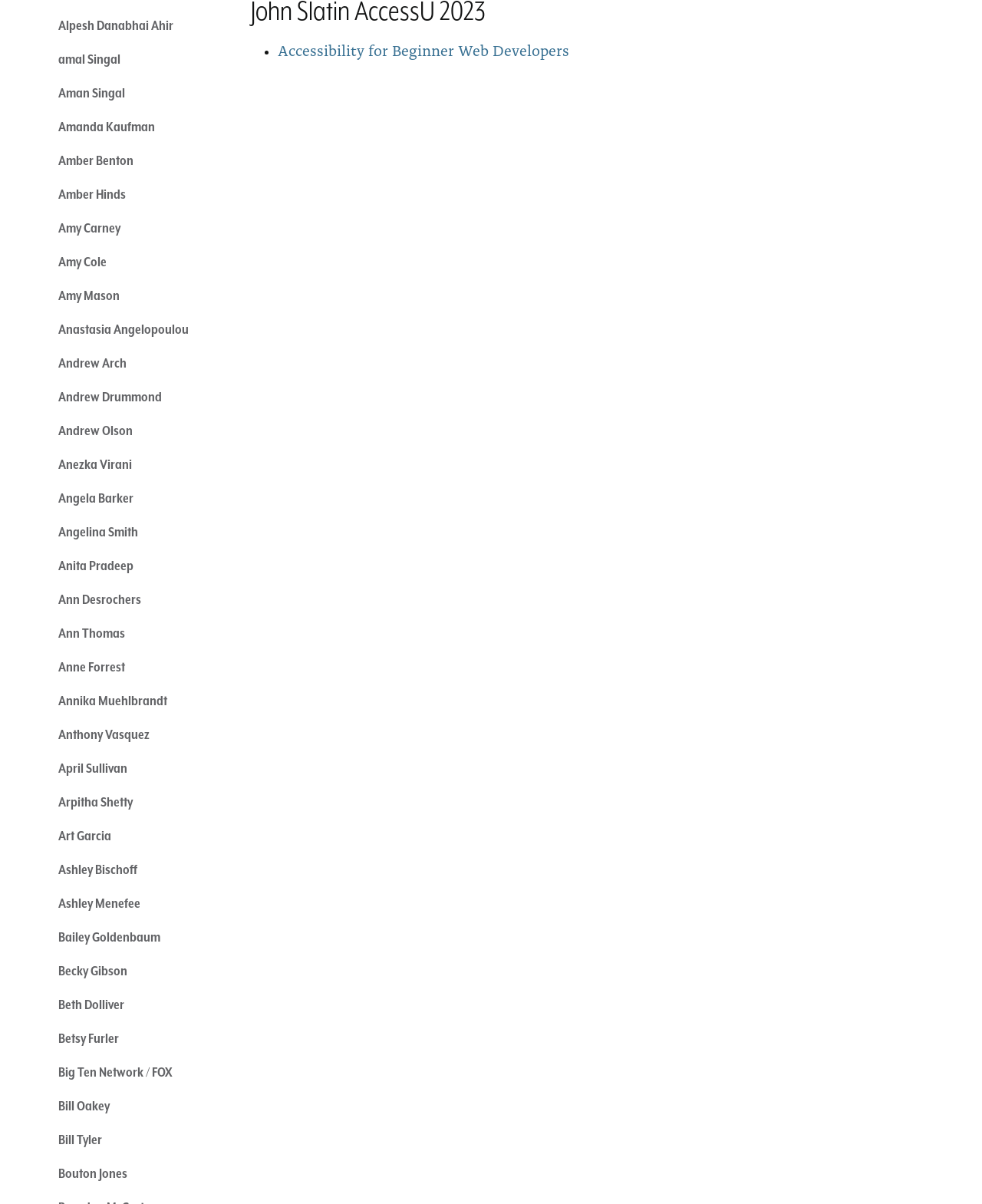For the element described, predict the bounding box coordinates as (top-left x, top-left y, bottom-right x, bottom-right y). All values should be between 0 and 1. Element description: Big Ten Network / FOX

[0.059, 0.883, 0.175, 0.899]